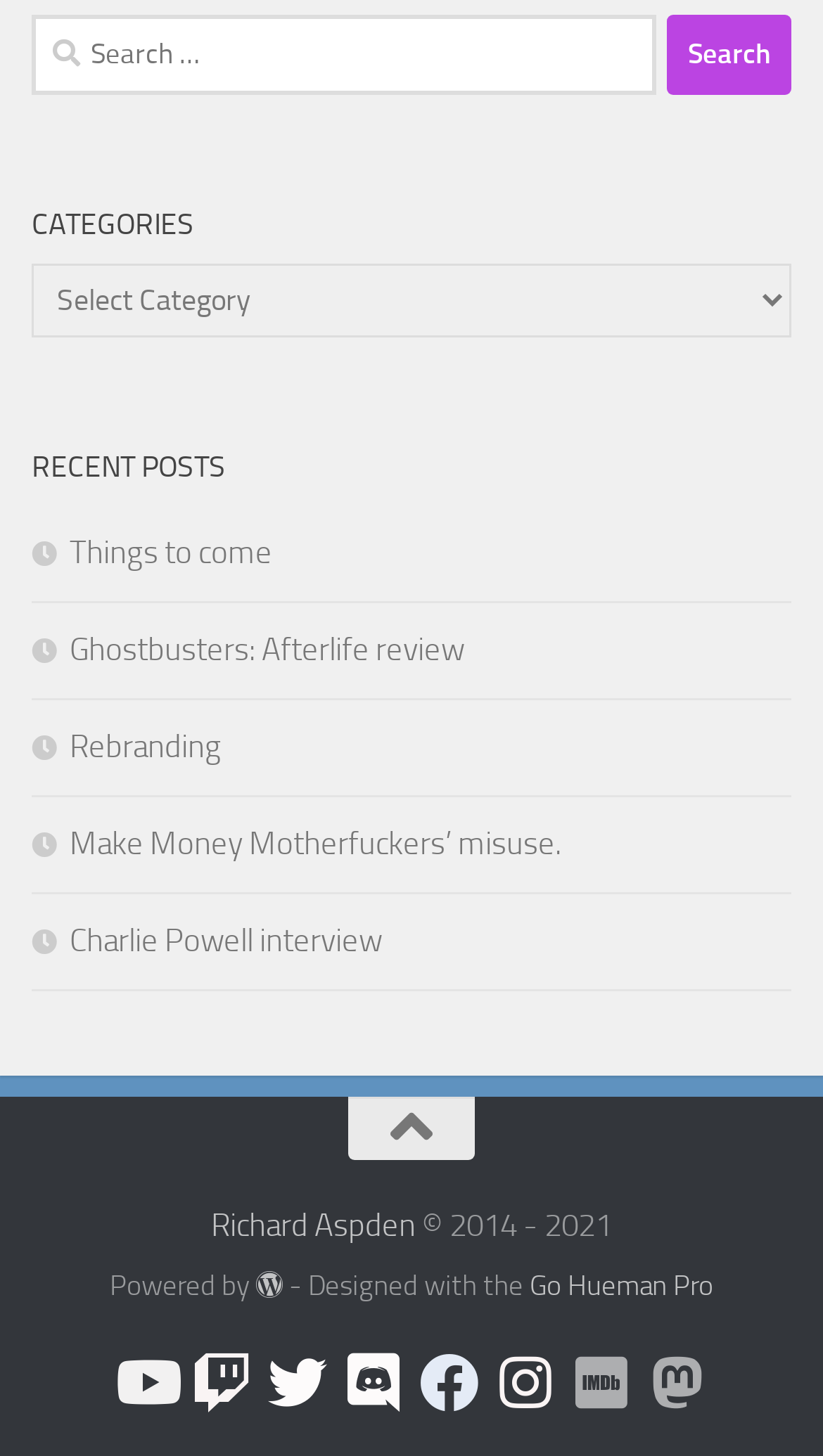Please locate the bounding box coordinates of the element that should be clicked to achieve the given instruction: "Check the site's copyright information".

[0.505, 0.828, 0.744, 0.855]